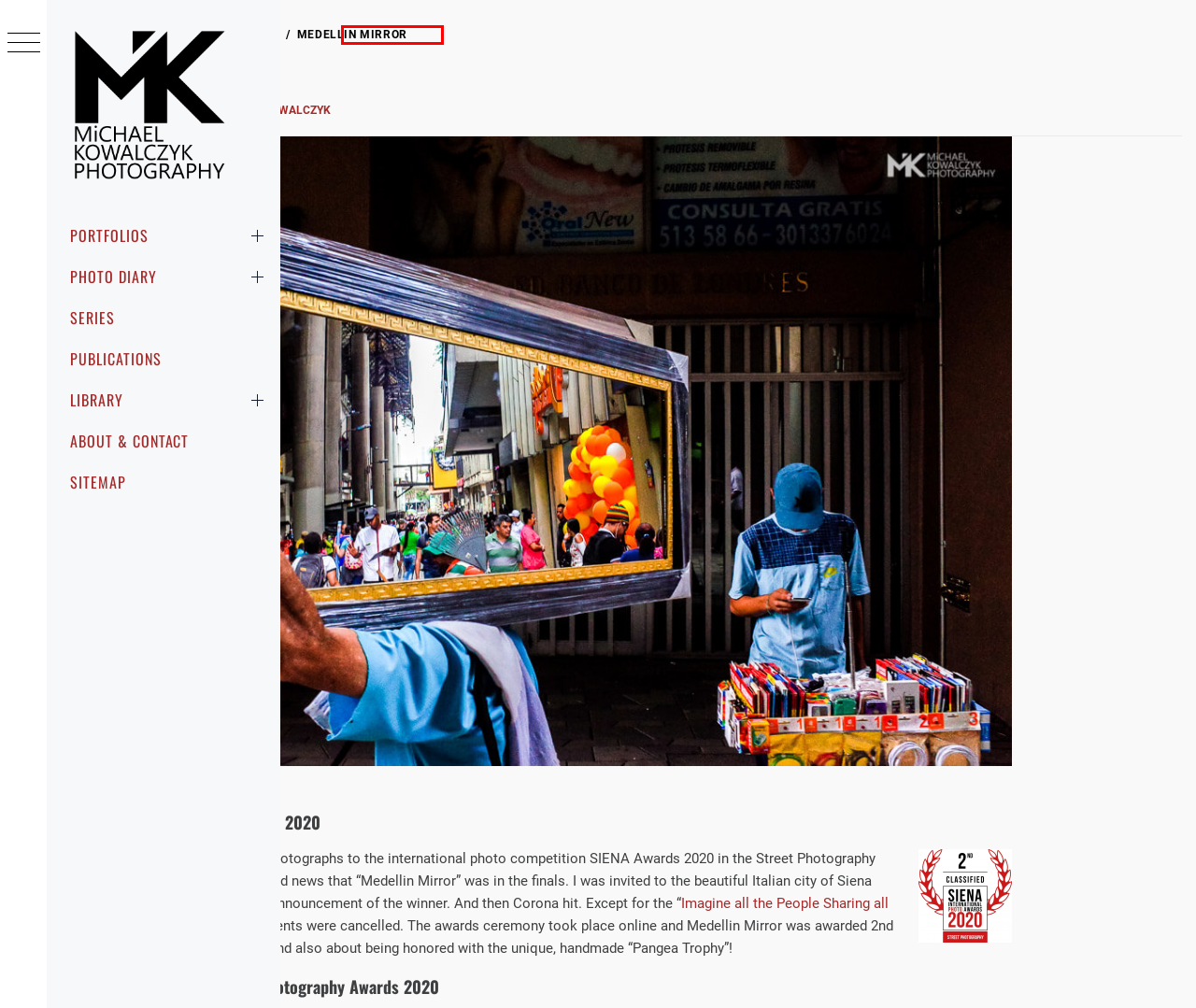Look at the screenshot of a webpage where a red rectangle bounding box is present. Choose the webpage description that best describes the new webpage after clicking the element inside the red bounding box. Here are the candidates:
A. Publications - Michael Kowalczyk Photography
B. Awarded Photographs - Michael Kowalczyk Photography
C. WPE - International Photographers Awards - Certificate delivered to Michael Kowalczyk
D. Library Archives - Michael Kowalczyk Photography
E. SIENA AWARDS 2020: The international photography festival is back
F. Portfolios - Michael Kowalczyk Photography
G. Photo Diary - Michael Kowalczyk Photography
H. Michael Kowalczyk Photography | Portfolios, Series & Blog

G